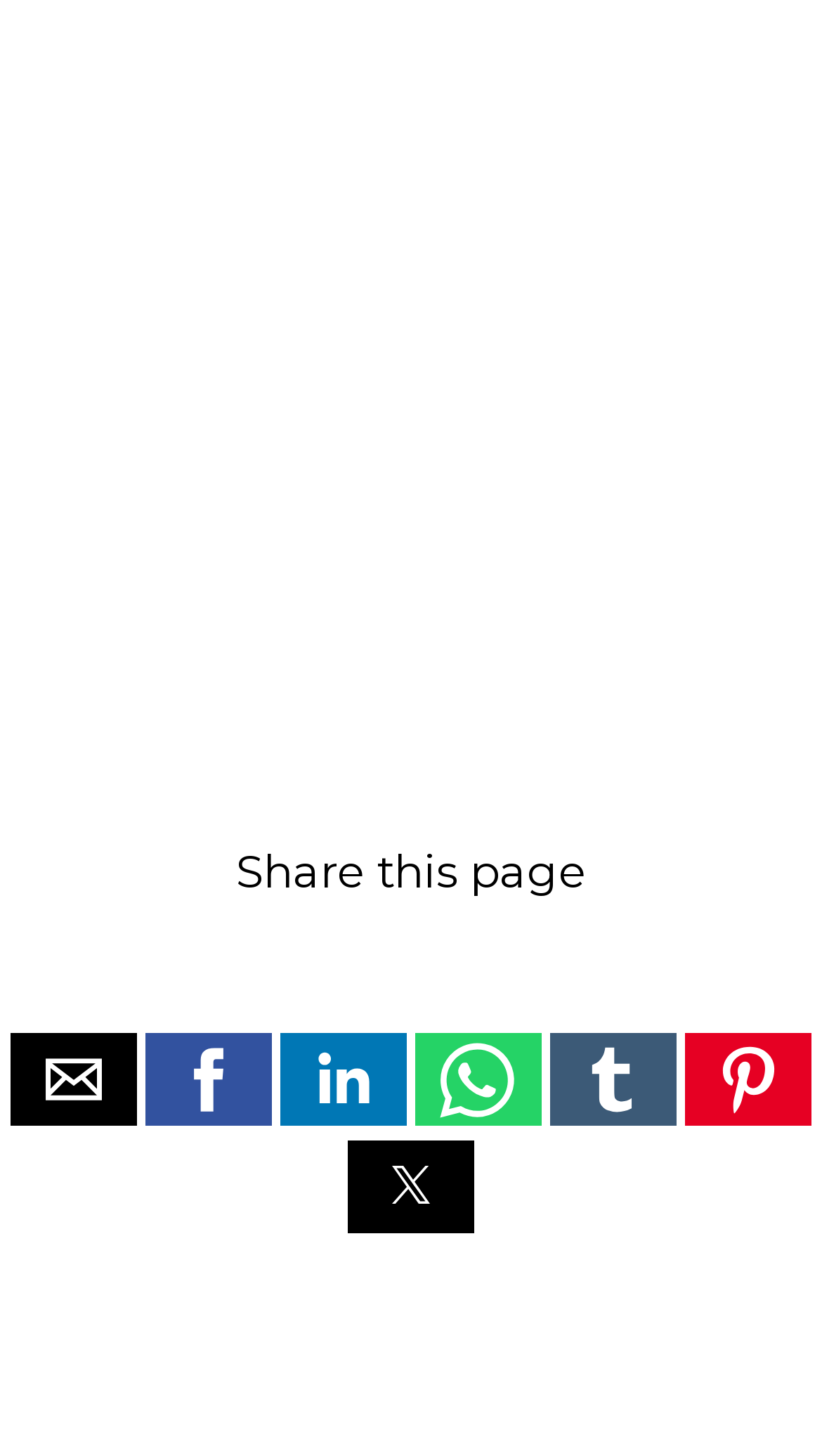Determine the bounding box coordinates for the area that should be clicked to carry out the following instruction: "Share this page on LinkedIn".

[0.341, 0.709, 0.495, 0.772]